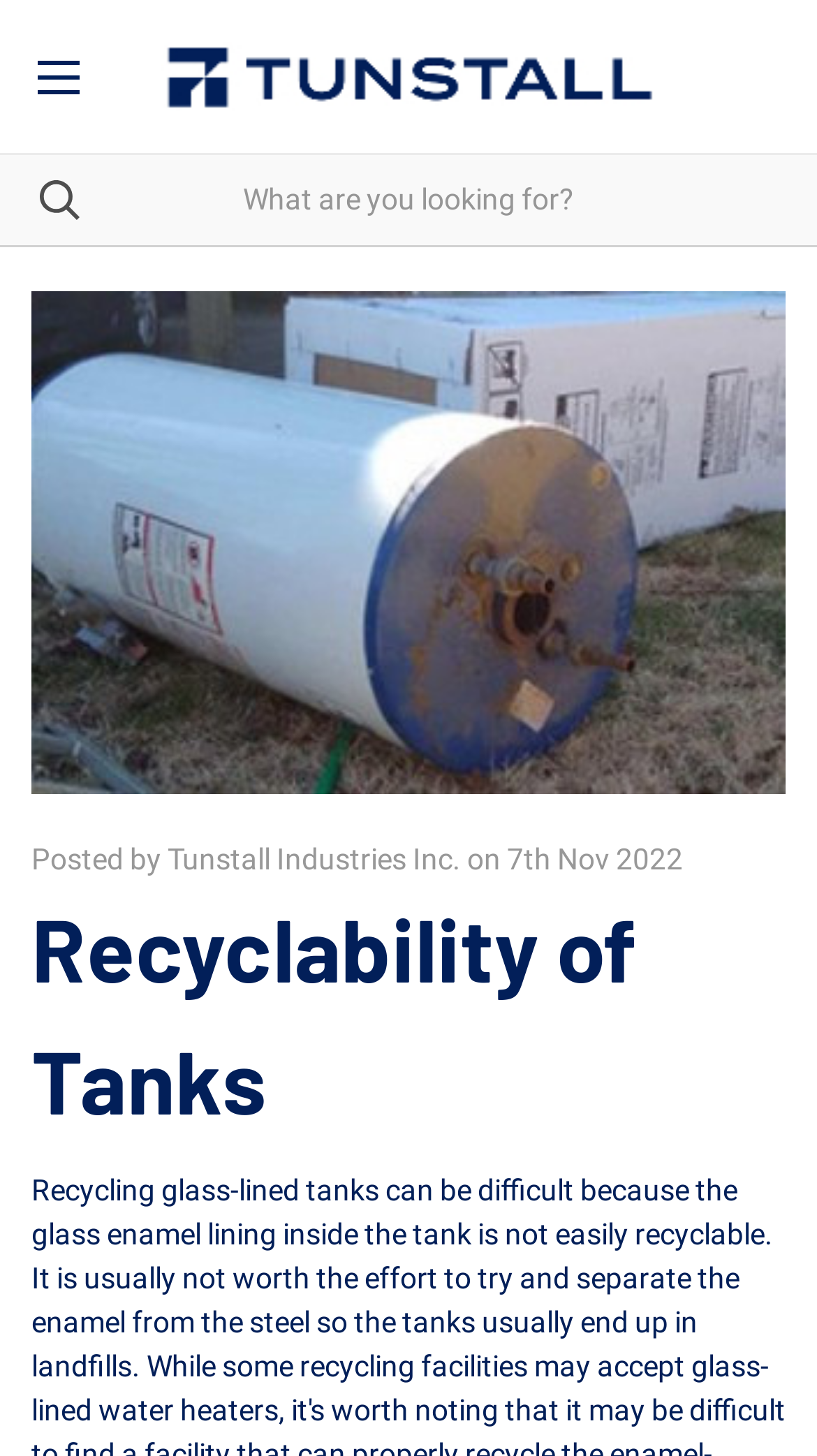Please extract the primary headline from the webpage.

Recyclability of Tanks